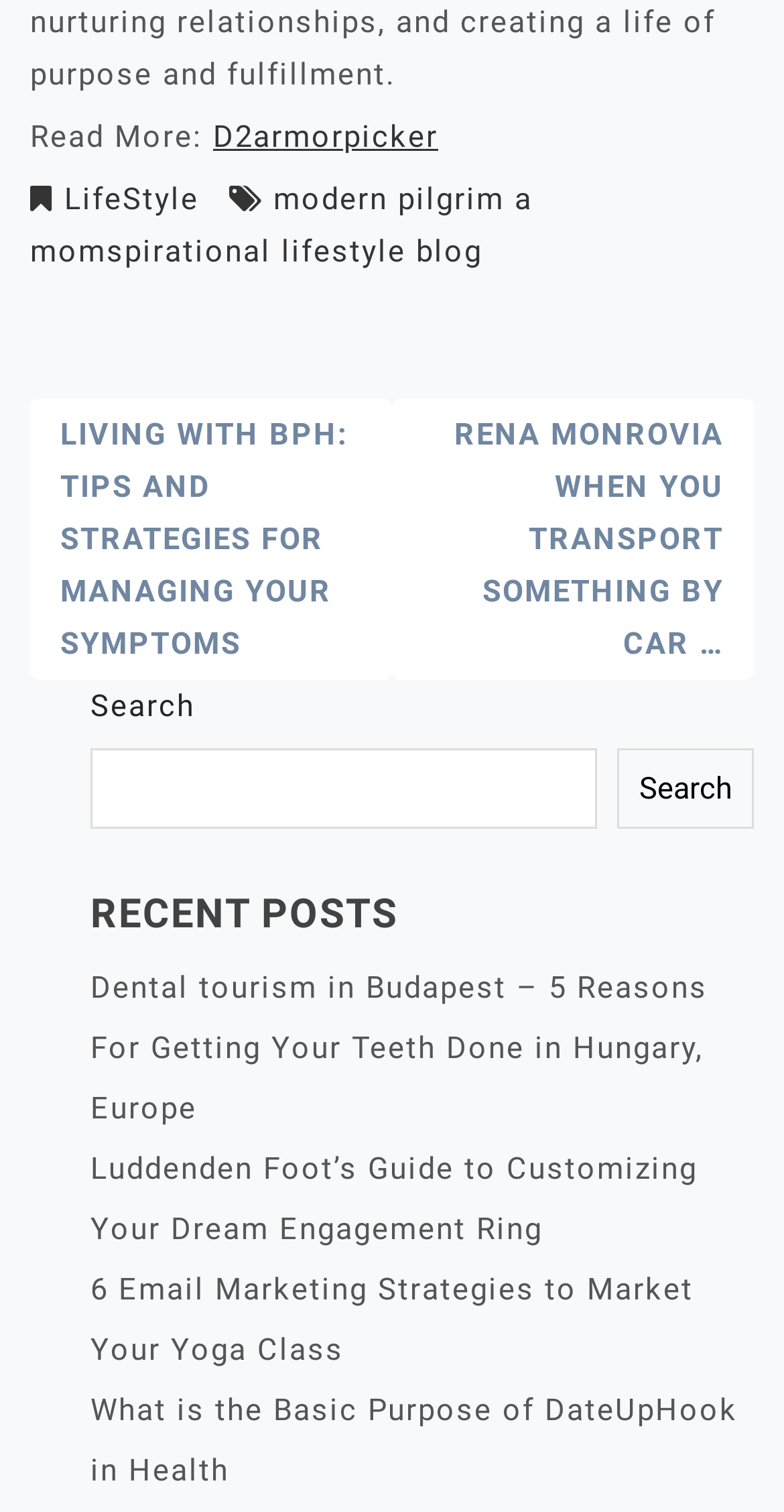What is the text of the first recent post?
Provide a concise answer using a single word or phrase based on the image.

Dental tourism in Budapest